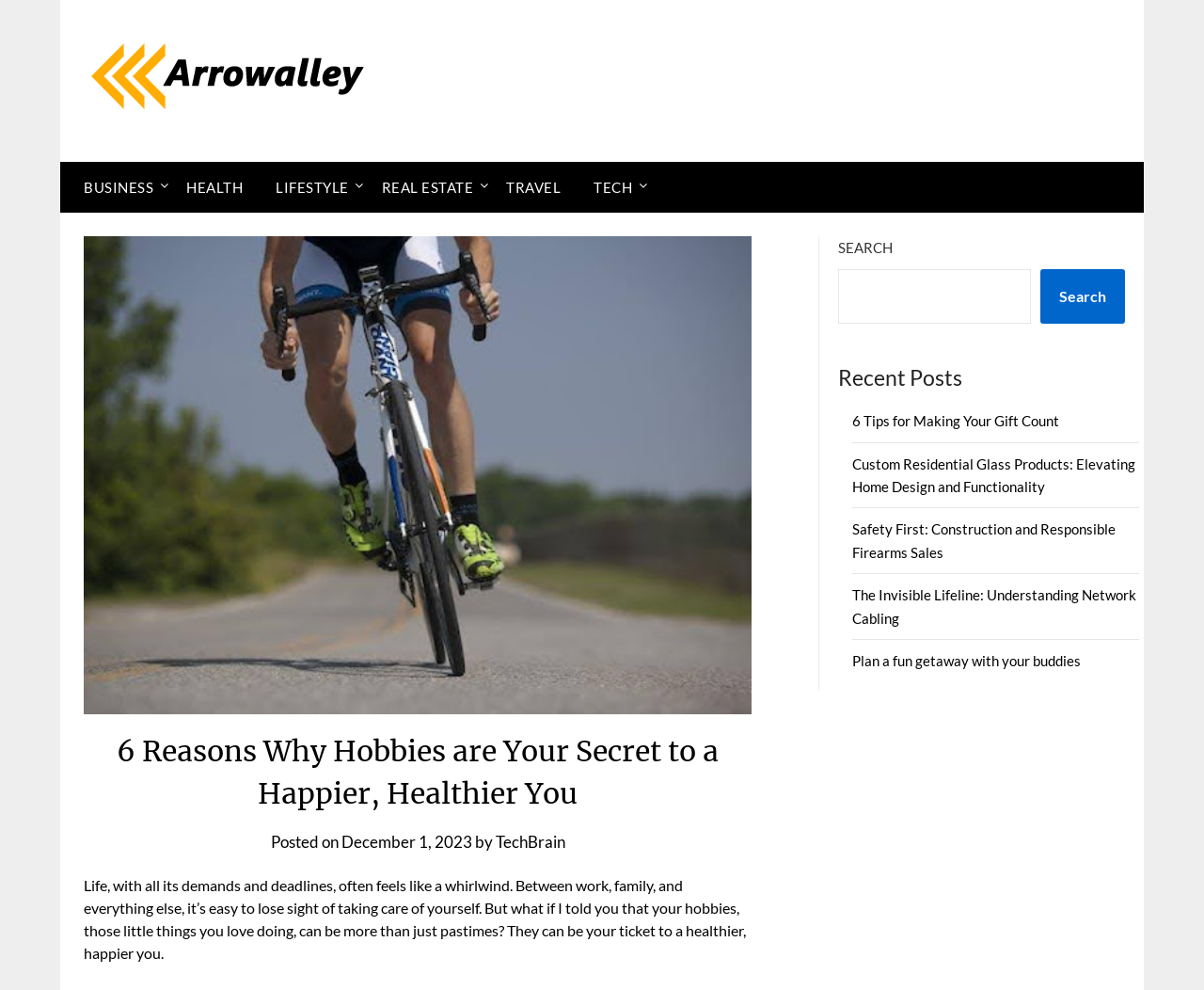Determine the bounding box coordinates of the section to be clicked to follow the instruction: "Search for something". The coordinates should be given as four float numbers between 0 and 1, formatted as [left, top, right, bottom].

[0.696, 0.272, 0.856, 0.327]